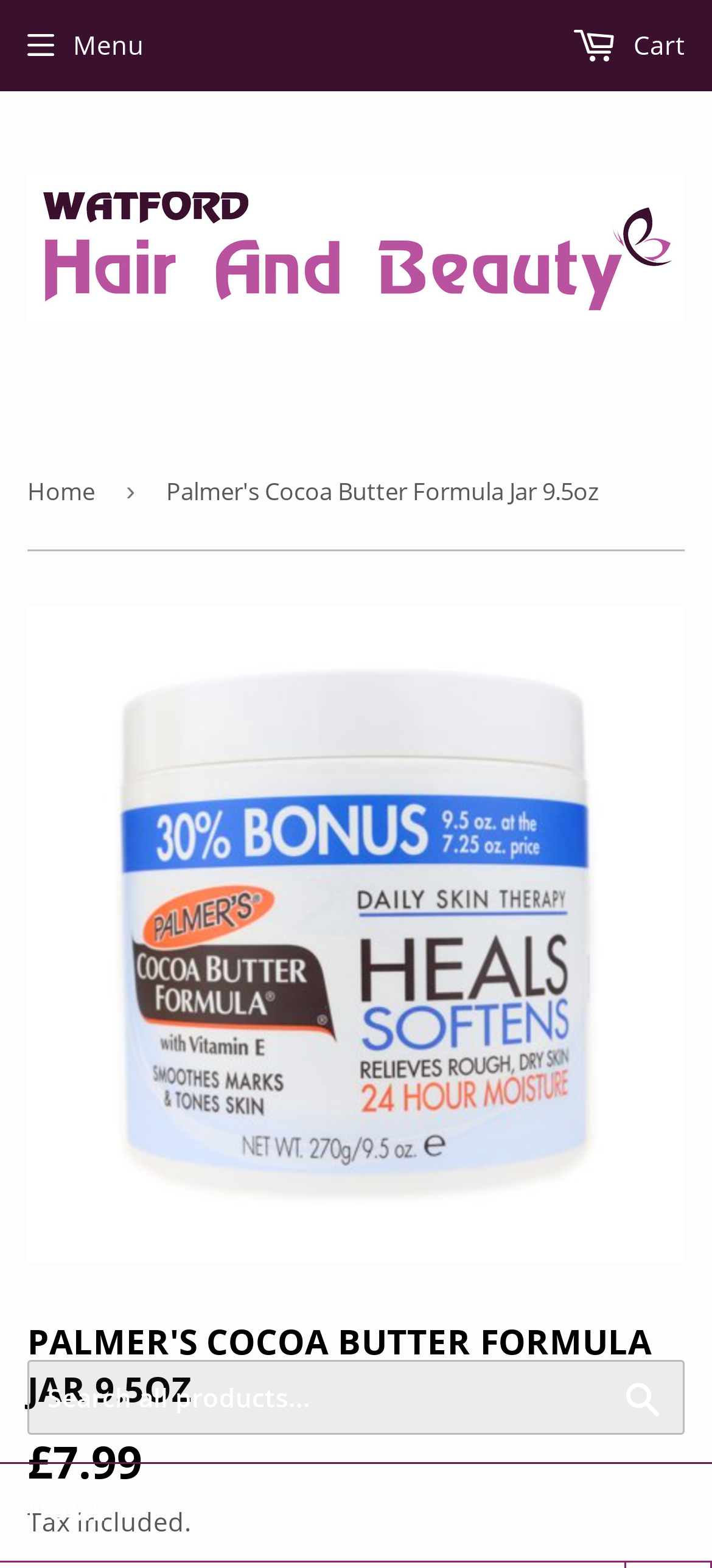Provide the bounding box coordinates of the UI element this sentence describes: "Menu".

[0.038, 0.004, 0.203, 0.054]